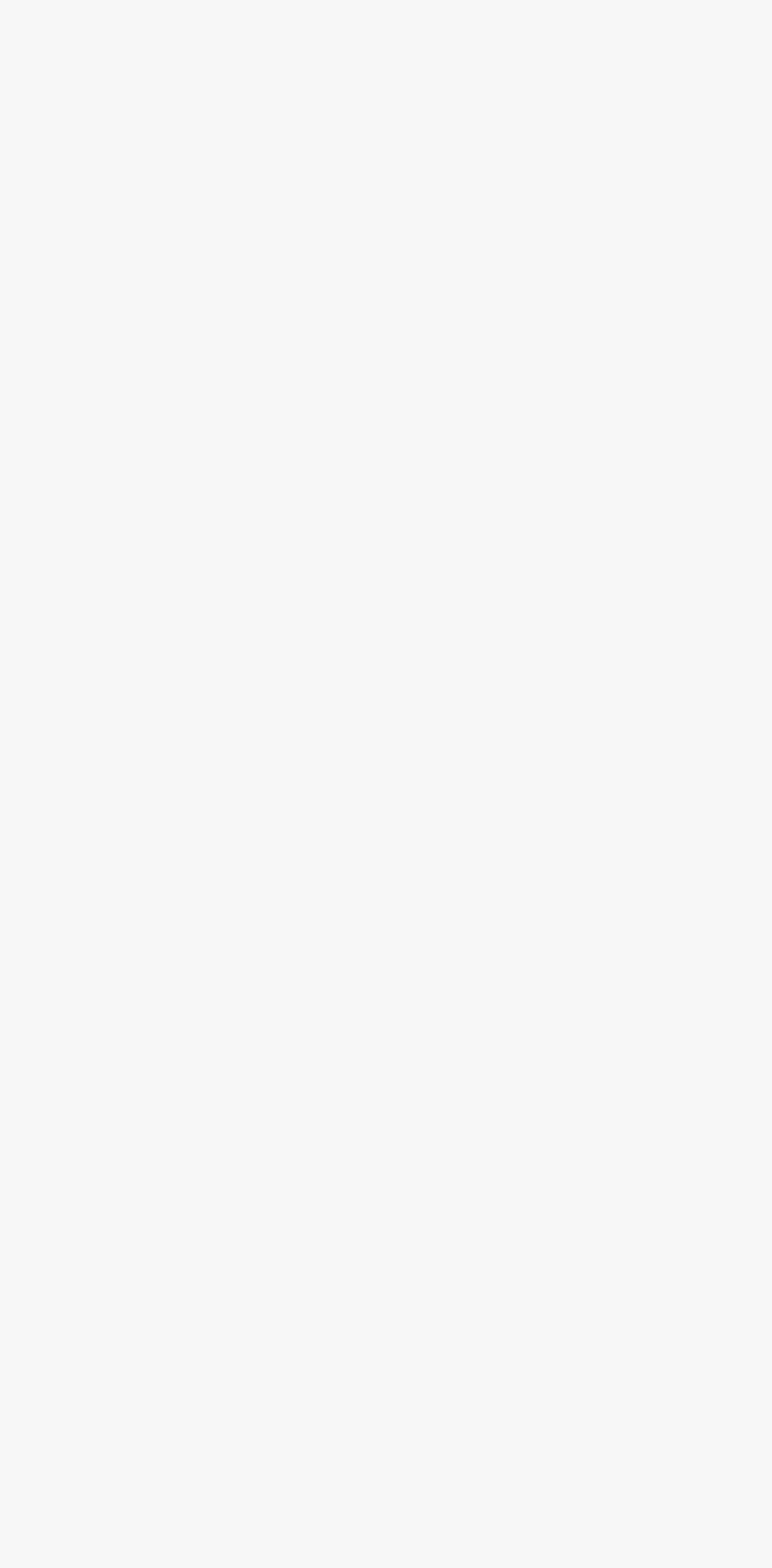Indicate the bounding box coordinates of the element that must be clicked to execute the instruction: "Read the news". The coordinates should be given as four float numbers between 0 and 1, i.e., [left, top, right, bottom].

[0.108, 0.591, 0.205, 0.616]